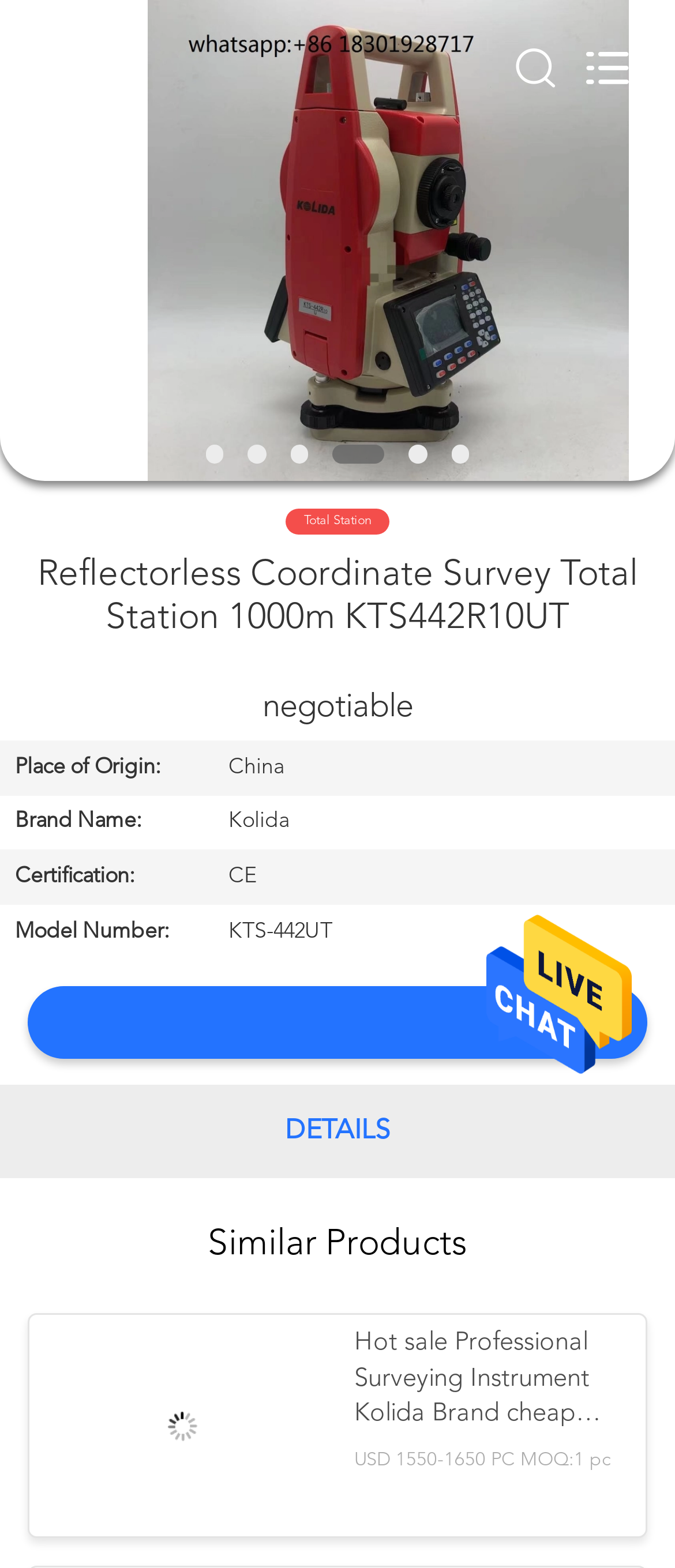Locate the UI element described by Products in the provided webpage screenshot. Return the bounding box coordinates in the format (top-left x, top-left y, bottom-right x, bottom-right y), ensuring all values are between 0 and 1.

[0.0, 0.15, 0.336, 0.178]